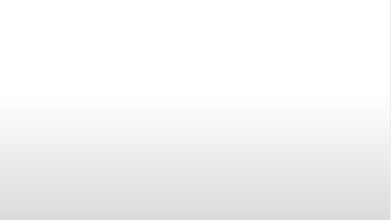Provide a thorough and detailed caption for the image.

The image is associated with an article focusing on "TikTok Tags AI-Generated Content as Douyin Develops Similar Standards." This piece likely discusses the implementation and significance of AI tagging for content on TikTok, reflecting on how these advancements are paralleled by developments in Douyin, the Chinese counterpart of TikTok. The image serves as a visual element that enhances the reader's understanding of the subject matter, potentially depicting relevant graphics or concepts related to AI technology and social media content standards.